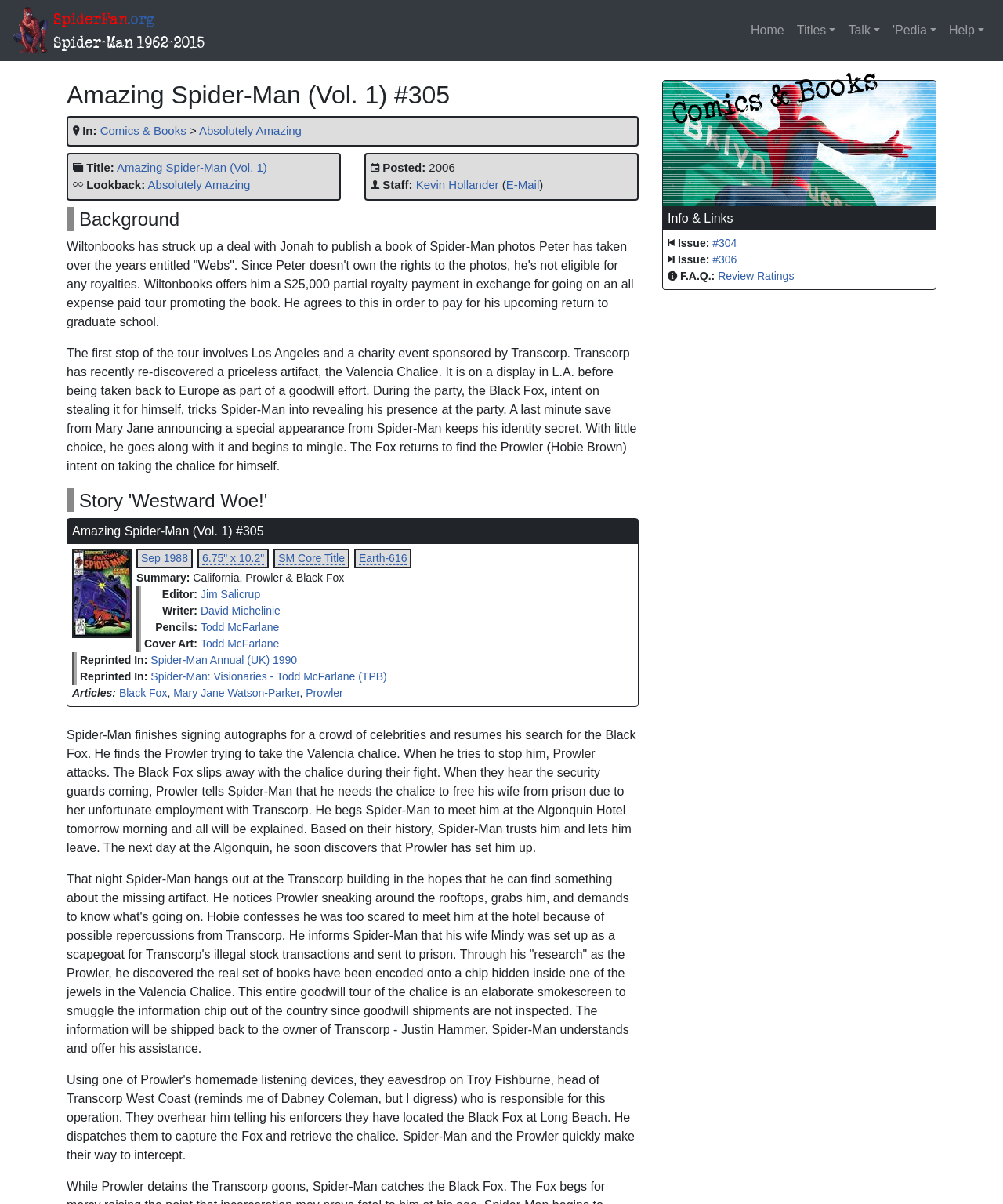Determine the bounding box coordinates of the element that should be clicked to execute the following command: "View the 'Titles' menu".

[0.788, 0.012, 0.839, 0.038]